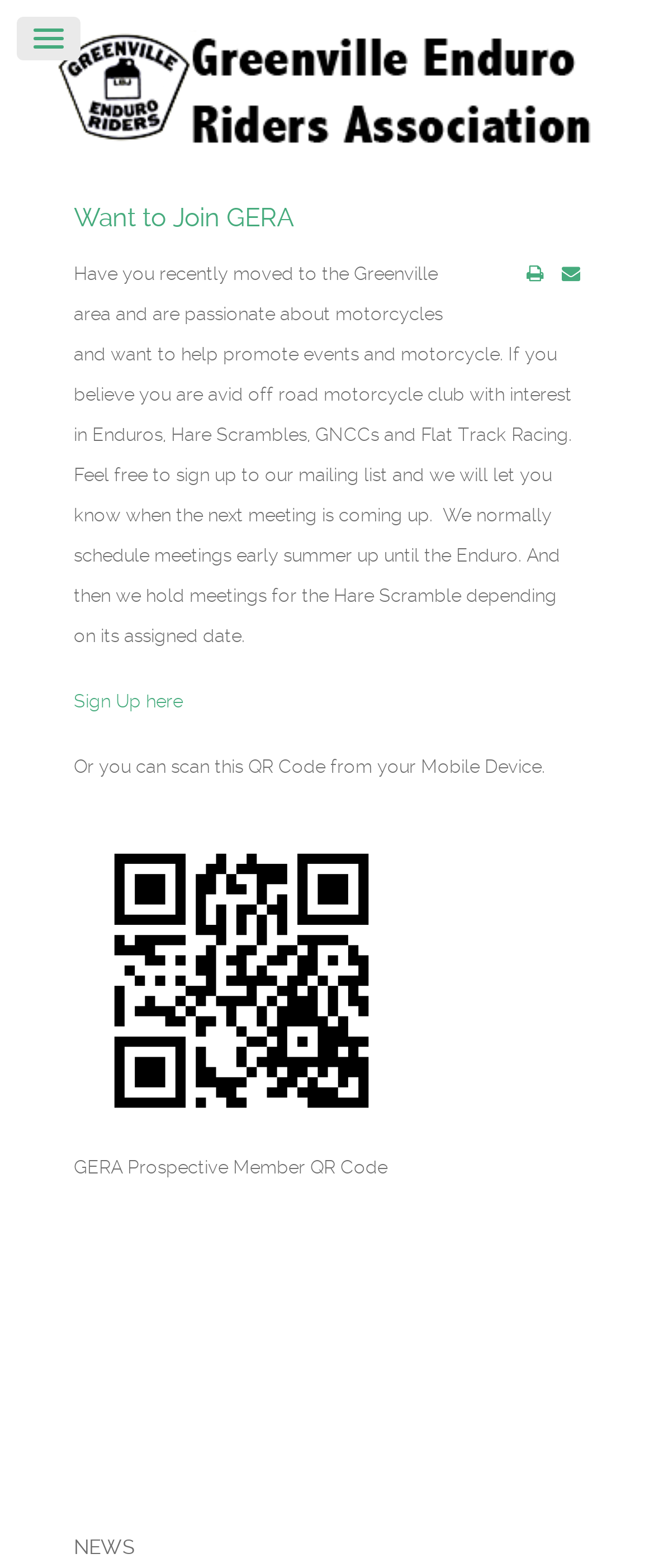What type of riders association is this?
Please provide a single word or phrase as your answer based on the screenshot.

Enduro Riders